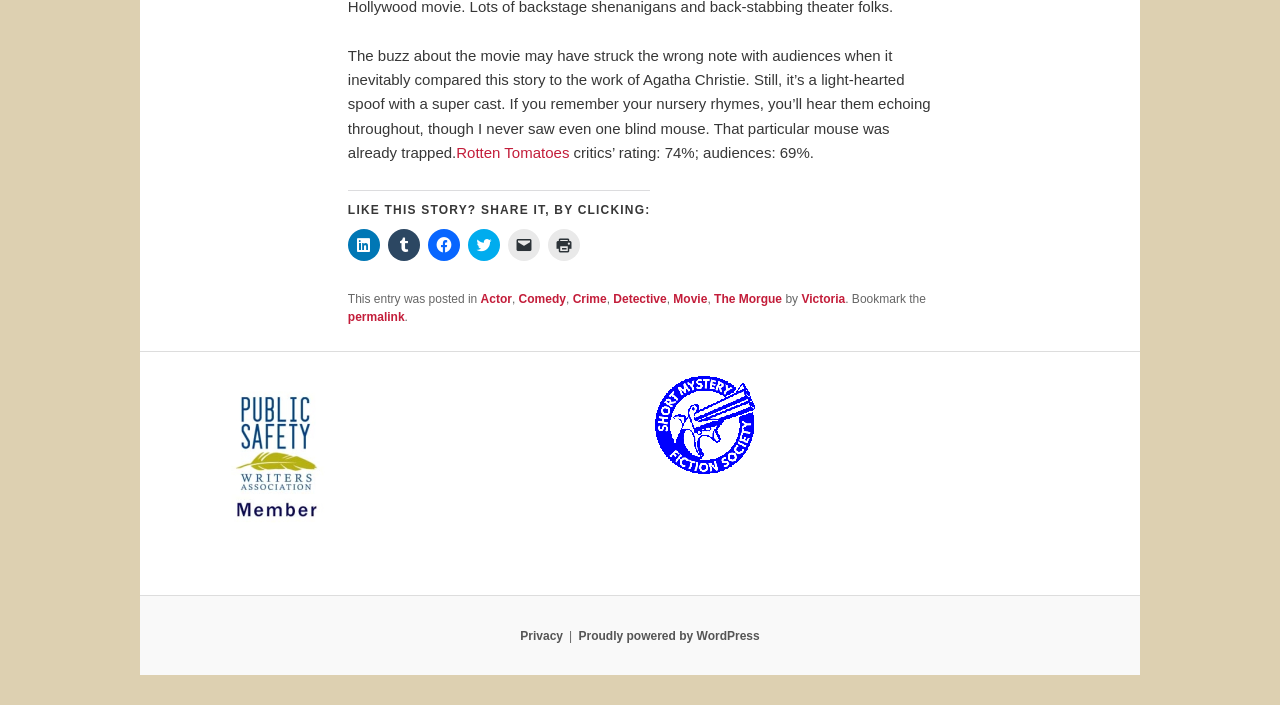Can you identify the bounding box coordinates of the clickable region needed to carry out this instruction: 'Share this story on Facebook'? The coordinates should be four float numbers within the range of 0 to 1, stated as [left, top, right, bottom].

[0.334, 0.325, 0.359, 0.371]